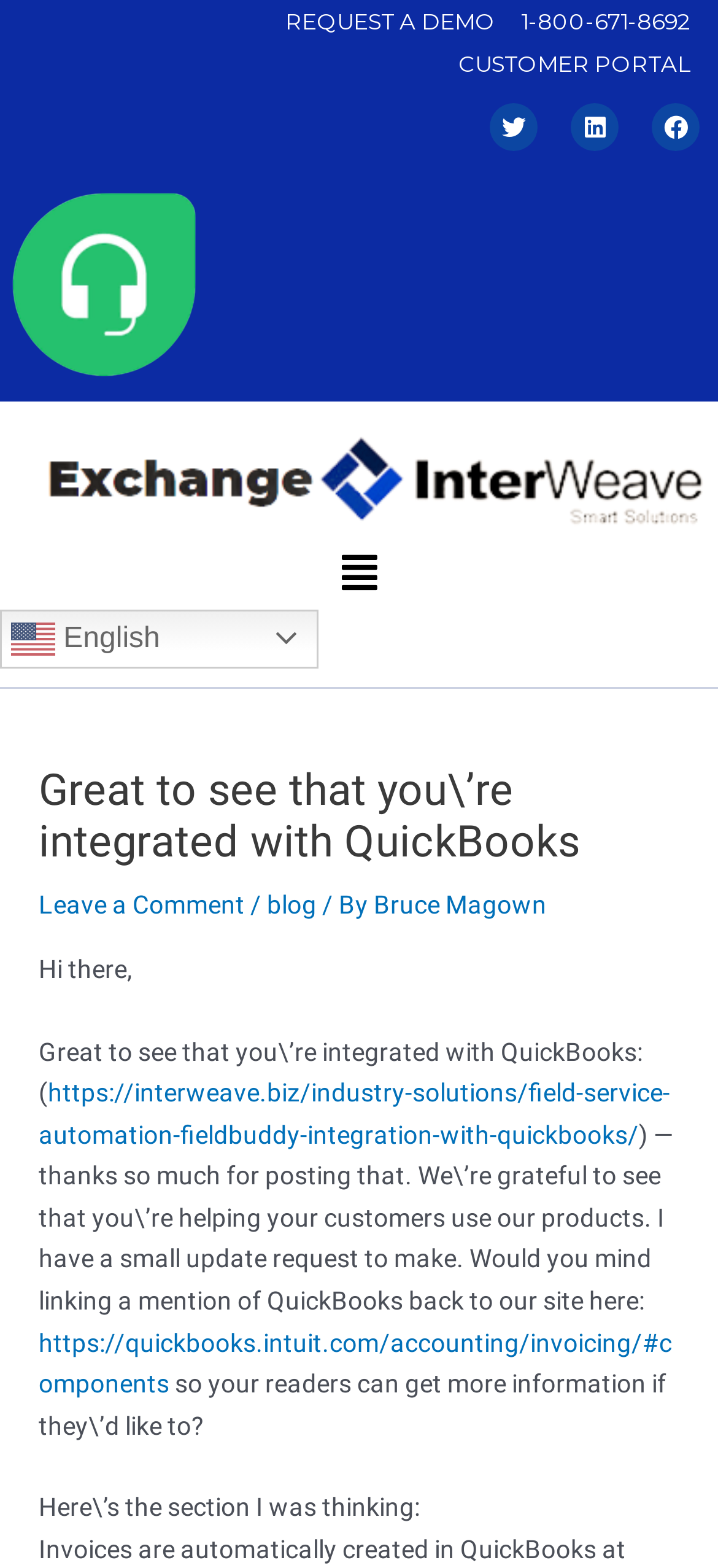Find the bounding box coordinates for the area that must be clicked to perform this action: "Visit the customer portal".

[0.626, 0.028, 0.962, 0.054]